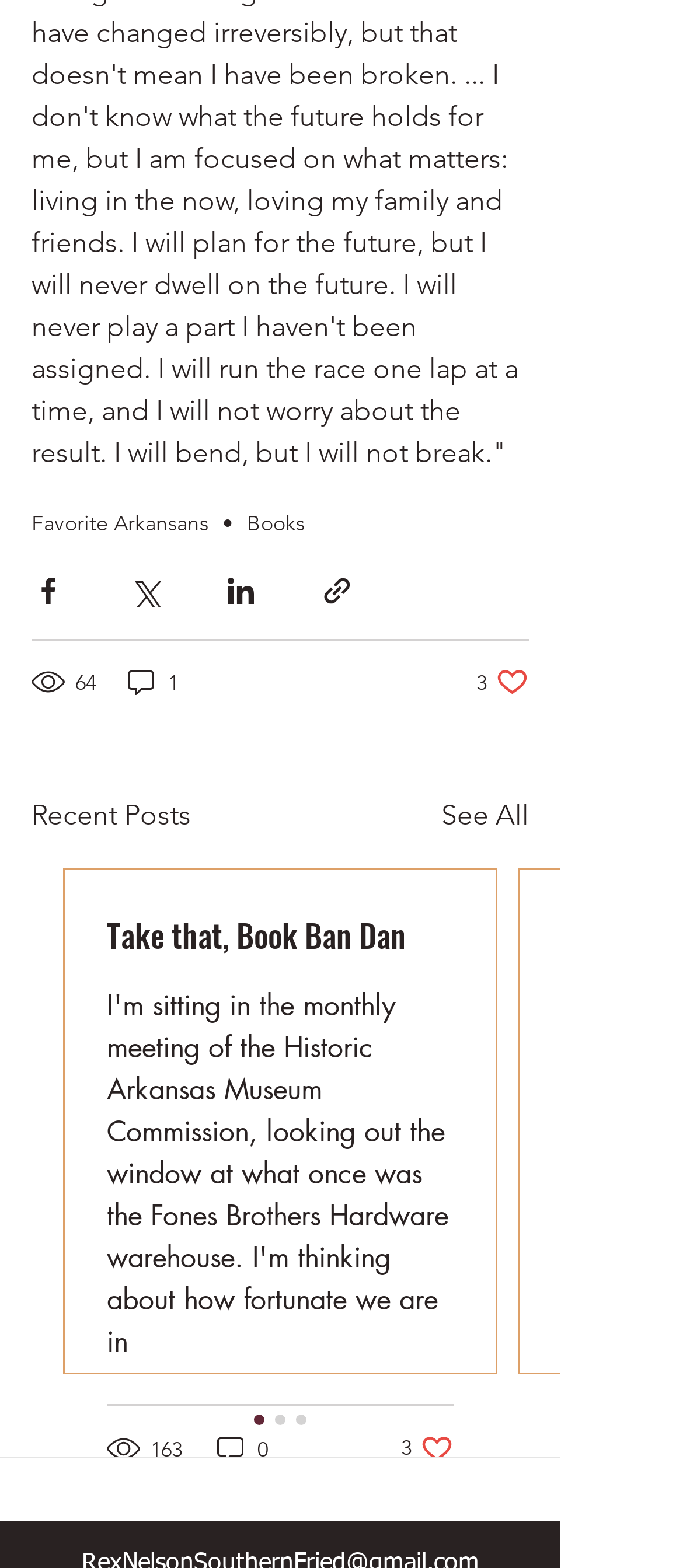Specify the bounding box coordinates of the area to click in order to follow the given instruction: "Click on Debt Consolidation Loans."

None